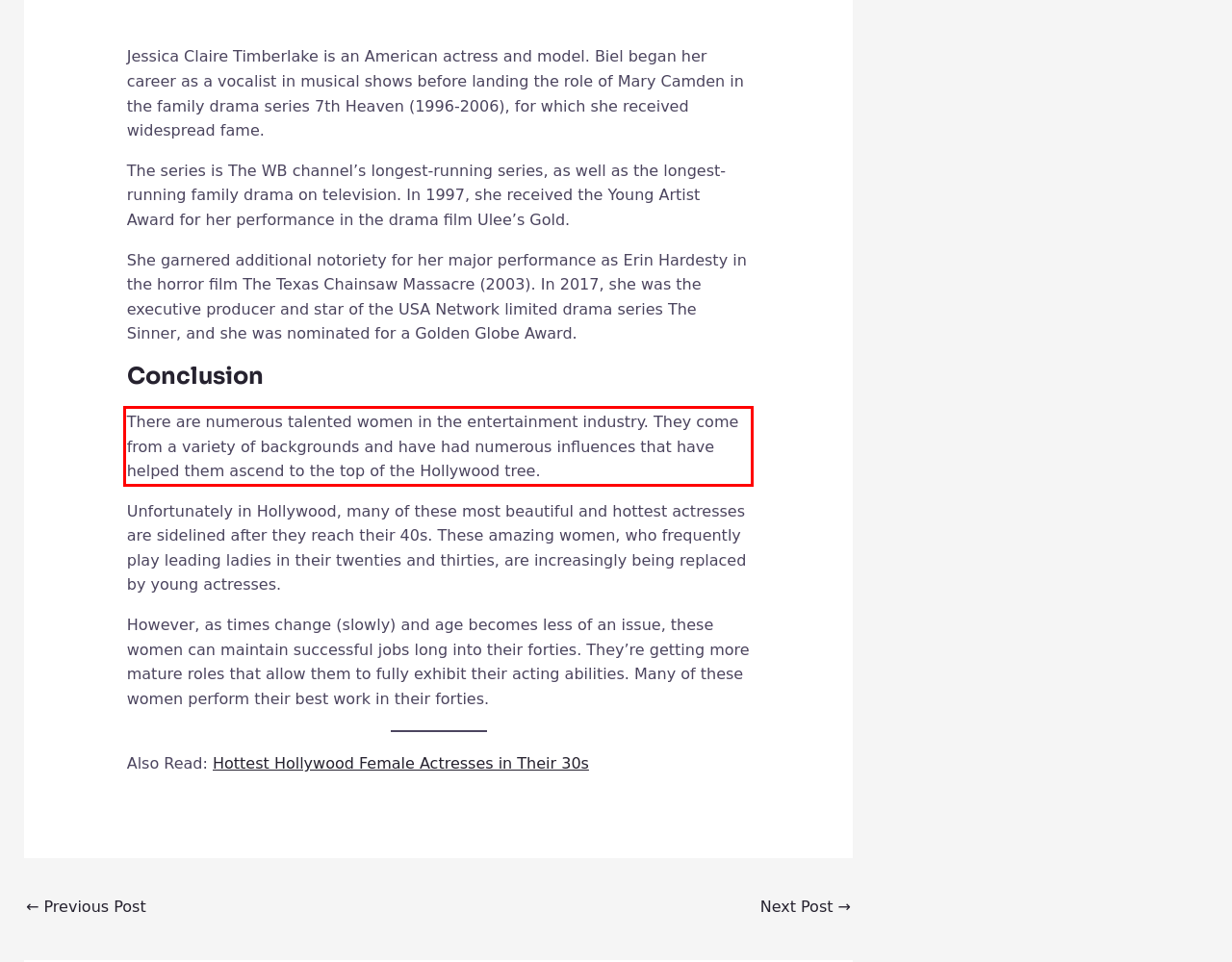You have a screenshot of a webpage where a UI element is enclosed in a red rectangle. Perform OCR to capture the text inside this red rectangle.

There are numerous talented women in the entertainment industry. They come from a variety of backgrounds and have had numerous influences that have helped them ascend to the top of the Hollywood tree.